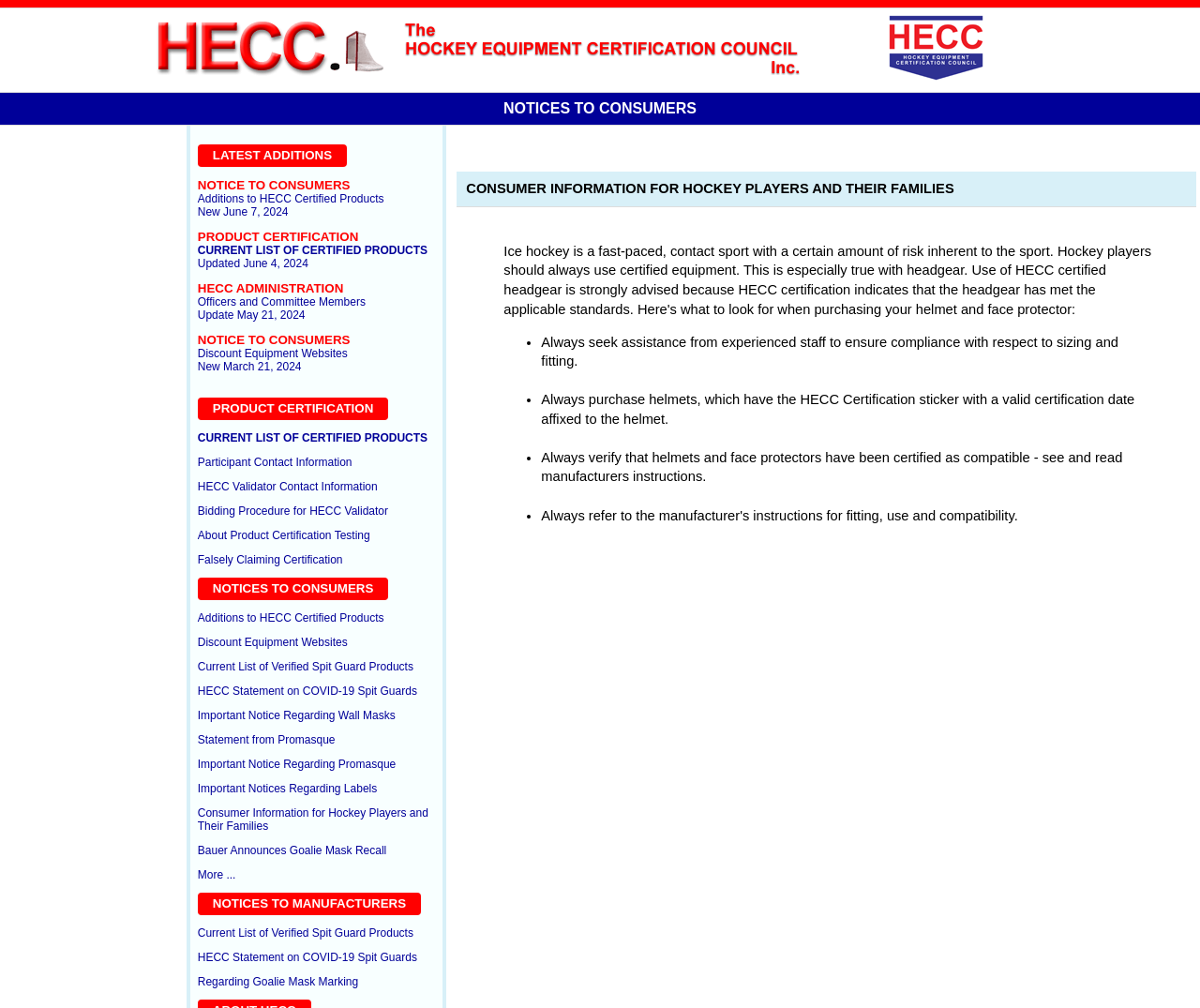Reply to the question with a single word or phrase:
How many links are there in the 'NOTICES TO CONSUMERS' section?

14